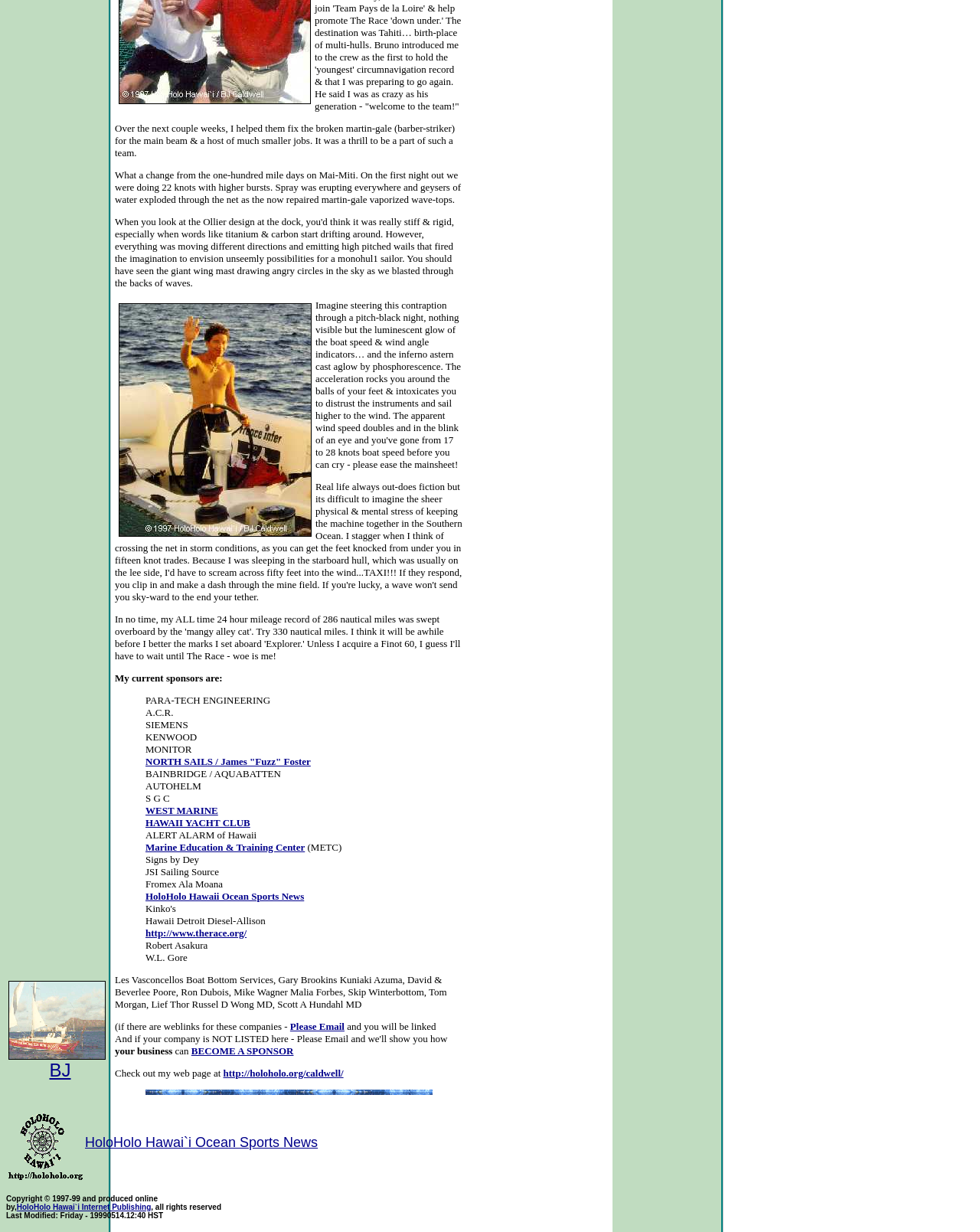Could you determine the bounding box coordinates of the clickable element to complete the instruction: "Email to become a sponsor"? Provide the coordinates as four float numbers between 0 and 1, i.e., [left, top, right, bottom].

[0.296, 0.828, 0.352, 0.838]